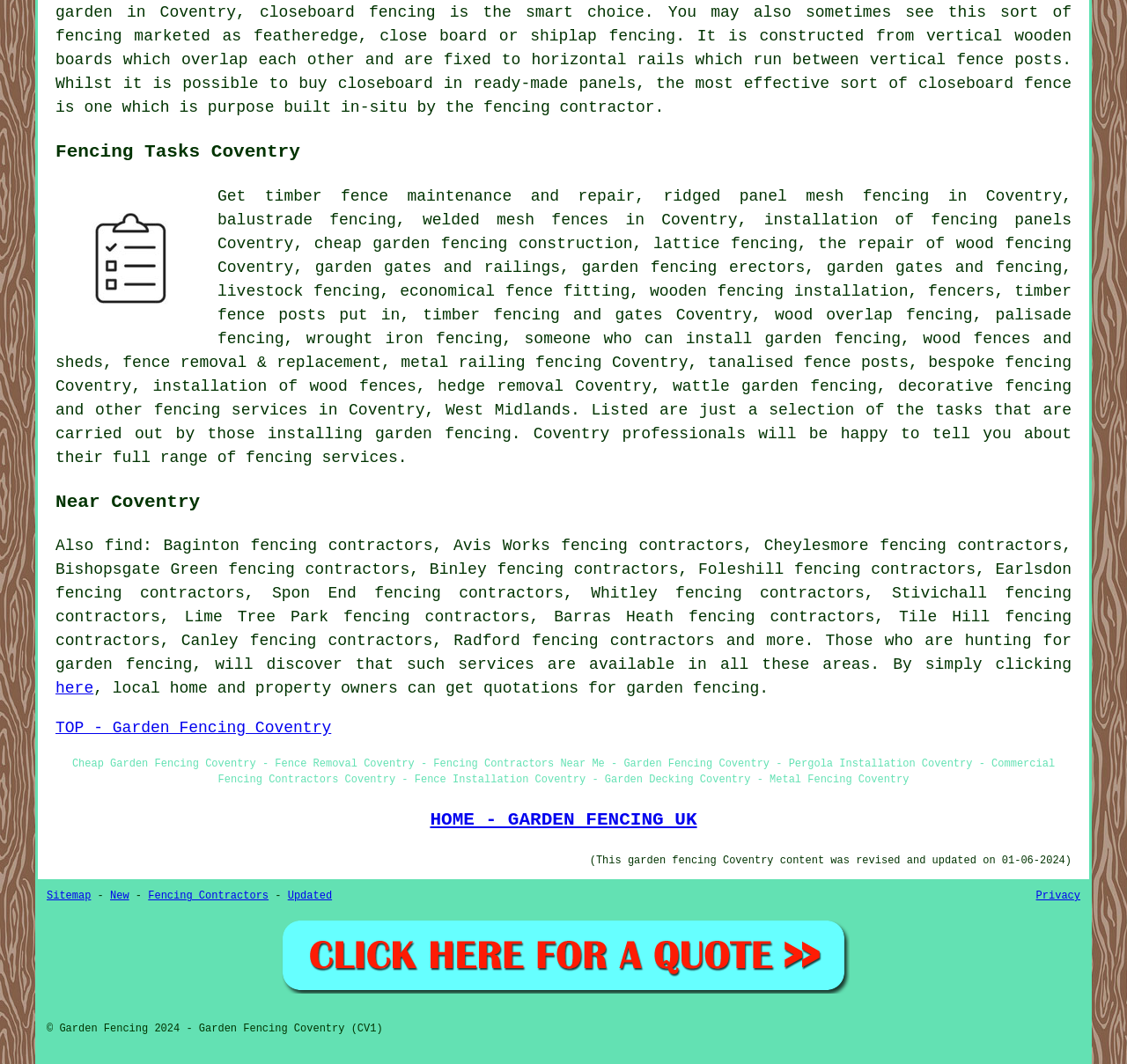Please pinpoint the bounding box coordinates for the region I should click to adhere to this instruction: "go to 'TOP - Garden Fencing Coventry'".

[0.049, 0.676, 0.294, 0.693]